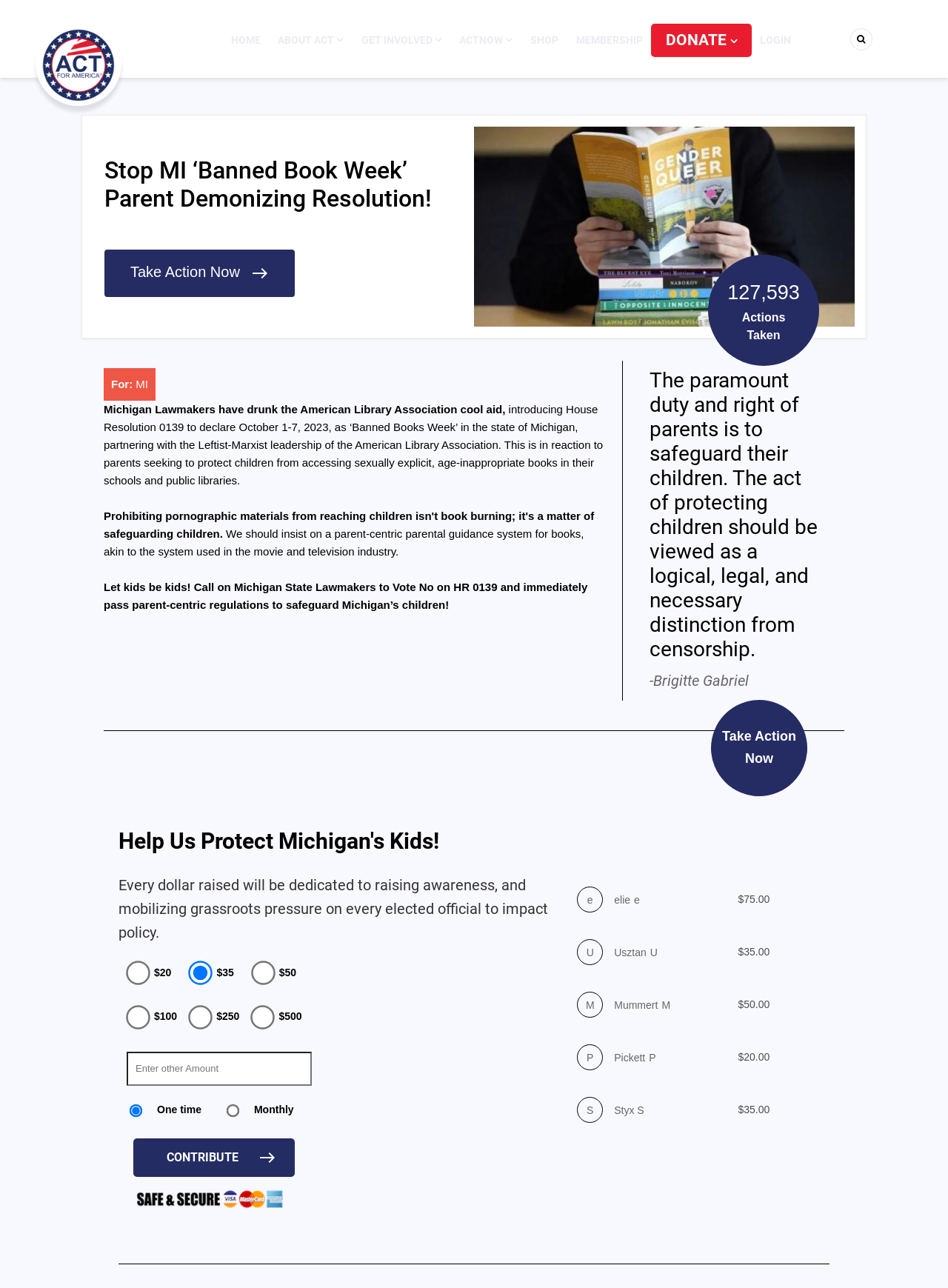Identify the bounding box coordinates for the region to click in order to carry out this instruction: "Learn about the services". Provide the coordinates using four float numbers between 0 and 1, formatted as [left, top, right, bottom].

None